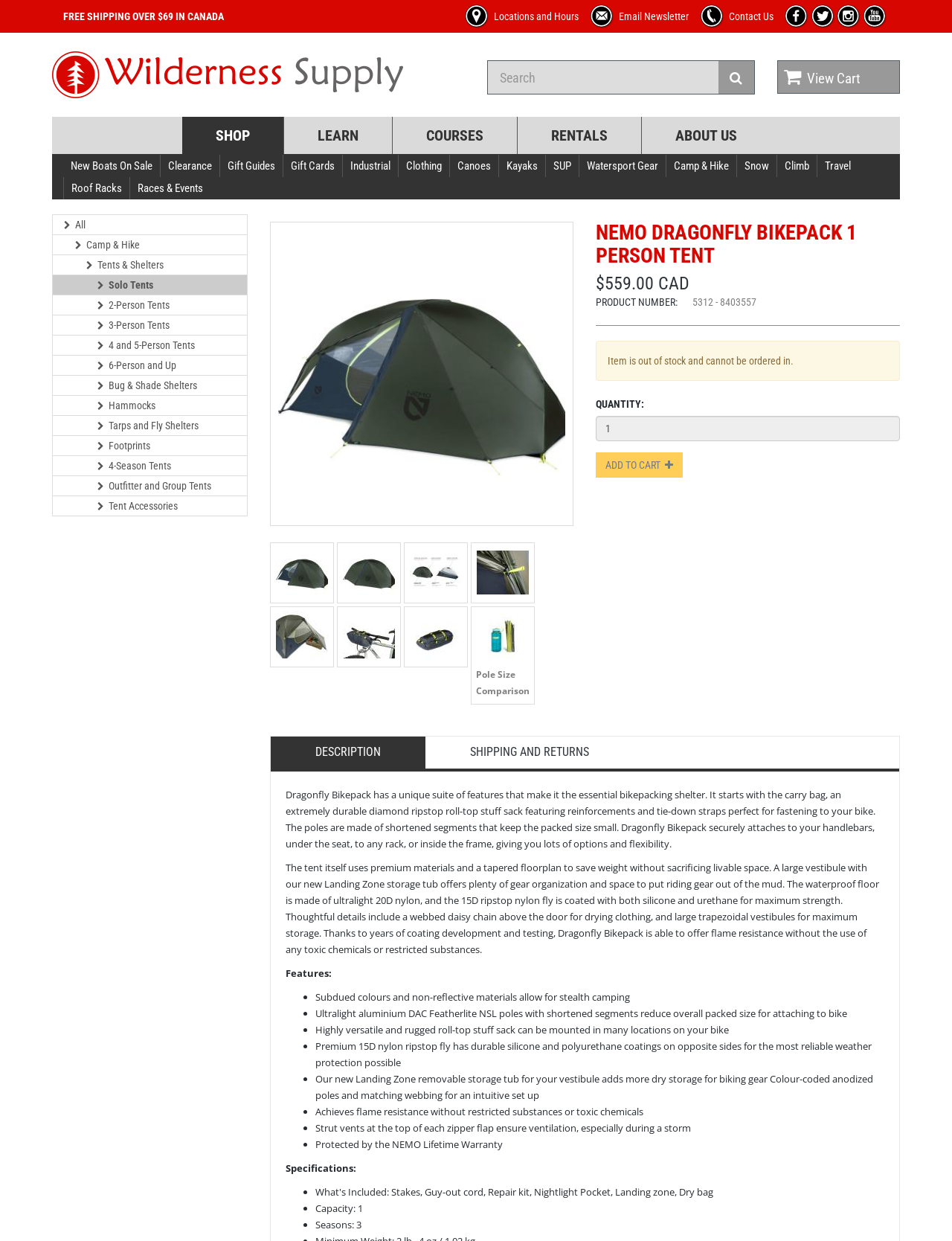What is the purpose of the textbox below the quantity label?
Look at the screenshot and provide an in-depth answer.

The textbox below the quantity label is disabled, indicating that it is not possible to input a quantity for the product, likely due to the product being out of stock.